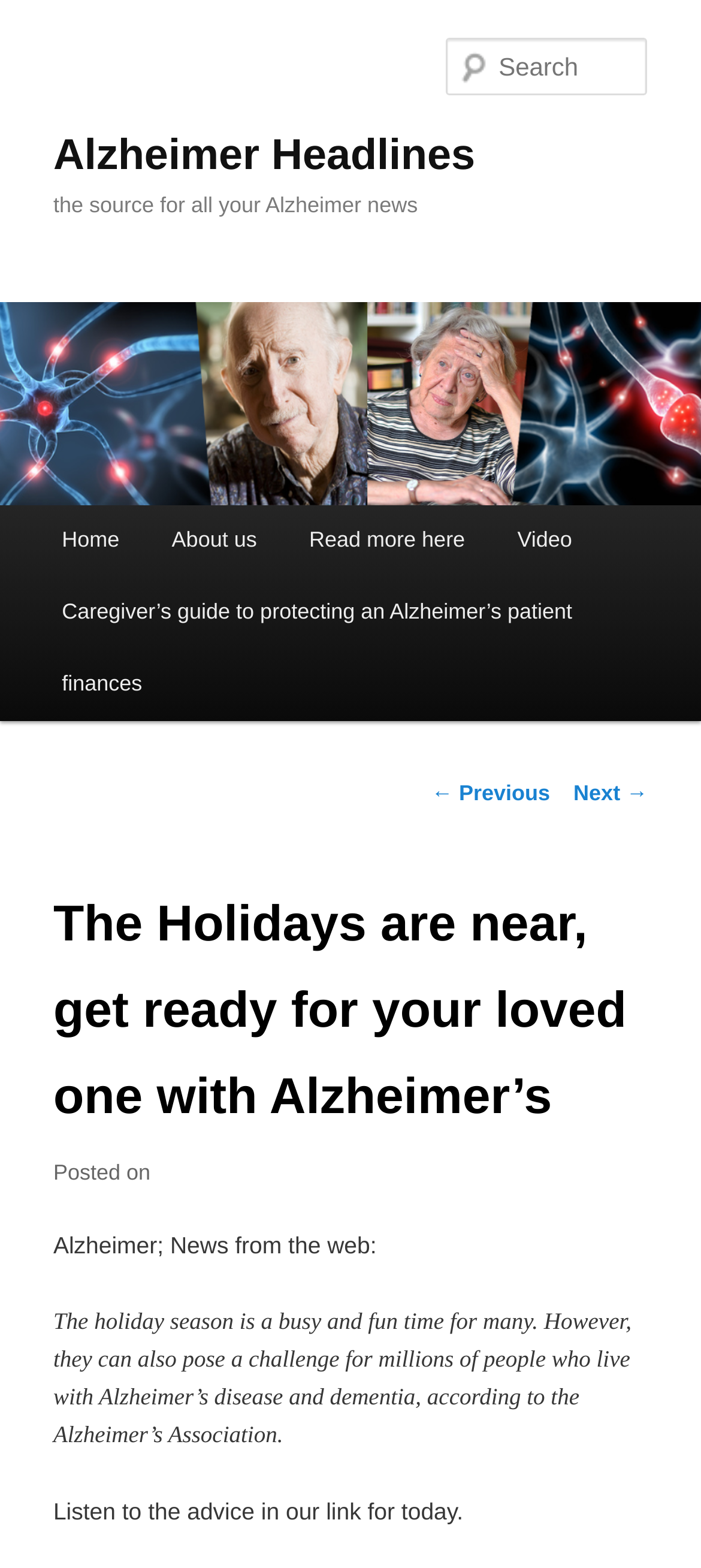Please determine the bounding box coordinates of the element to click in order to execute the following instruction: "Read more about caregiver's guide". The coordinates should be four float numbers between 0 and 1, specified as [left, top, right, bottom].

[0.051, 0.368, 0.924, 0.459]